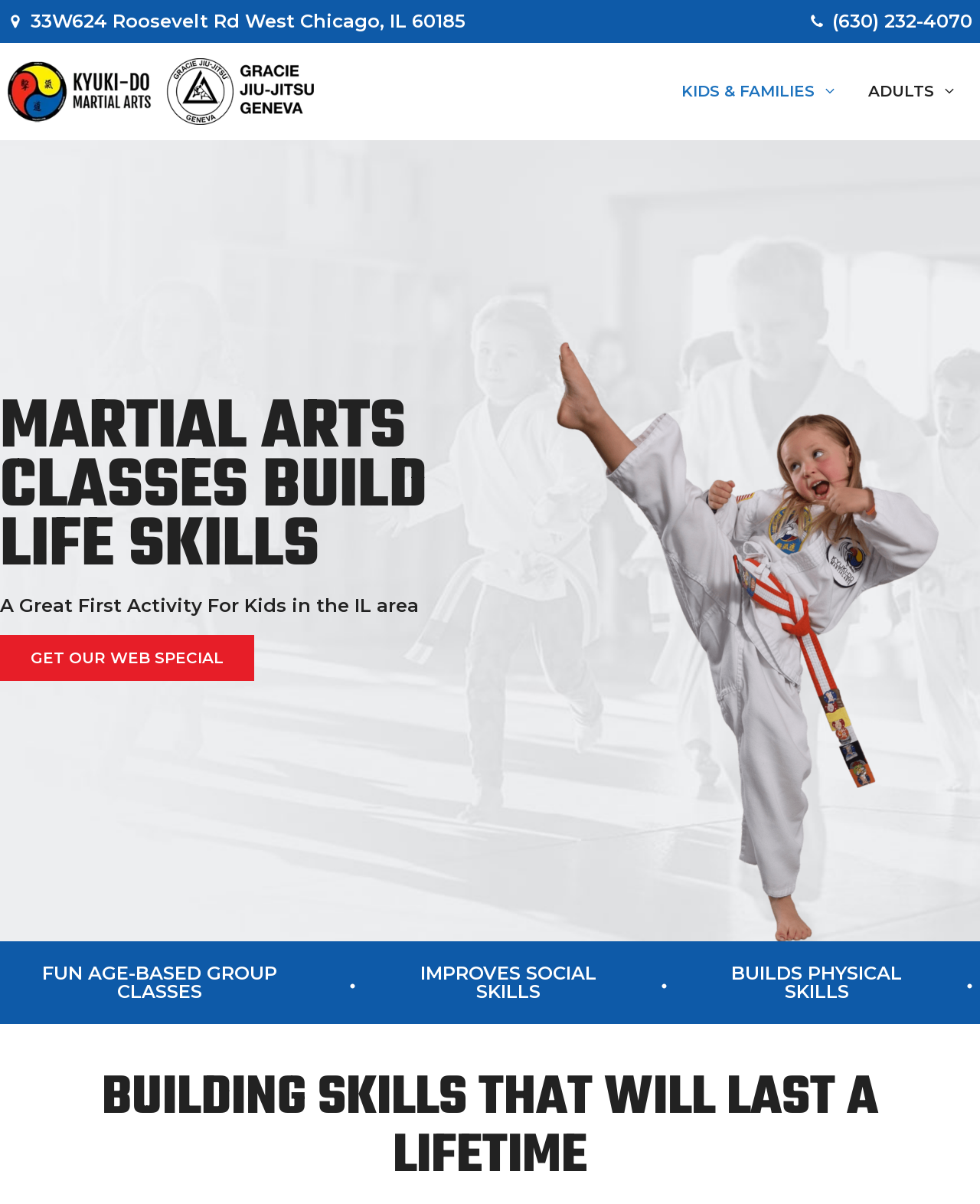What is the purpose of the martial arts classes for kids?
Give a thorough and detailed response to the question.

I found the purpose of the martial arts classes by looking at the heading element with the text 'MARTIAL ARTS CLASSES BUILD LIFE SKILLS' which is located at the top of the webpage, below the navigation menu.